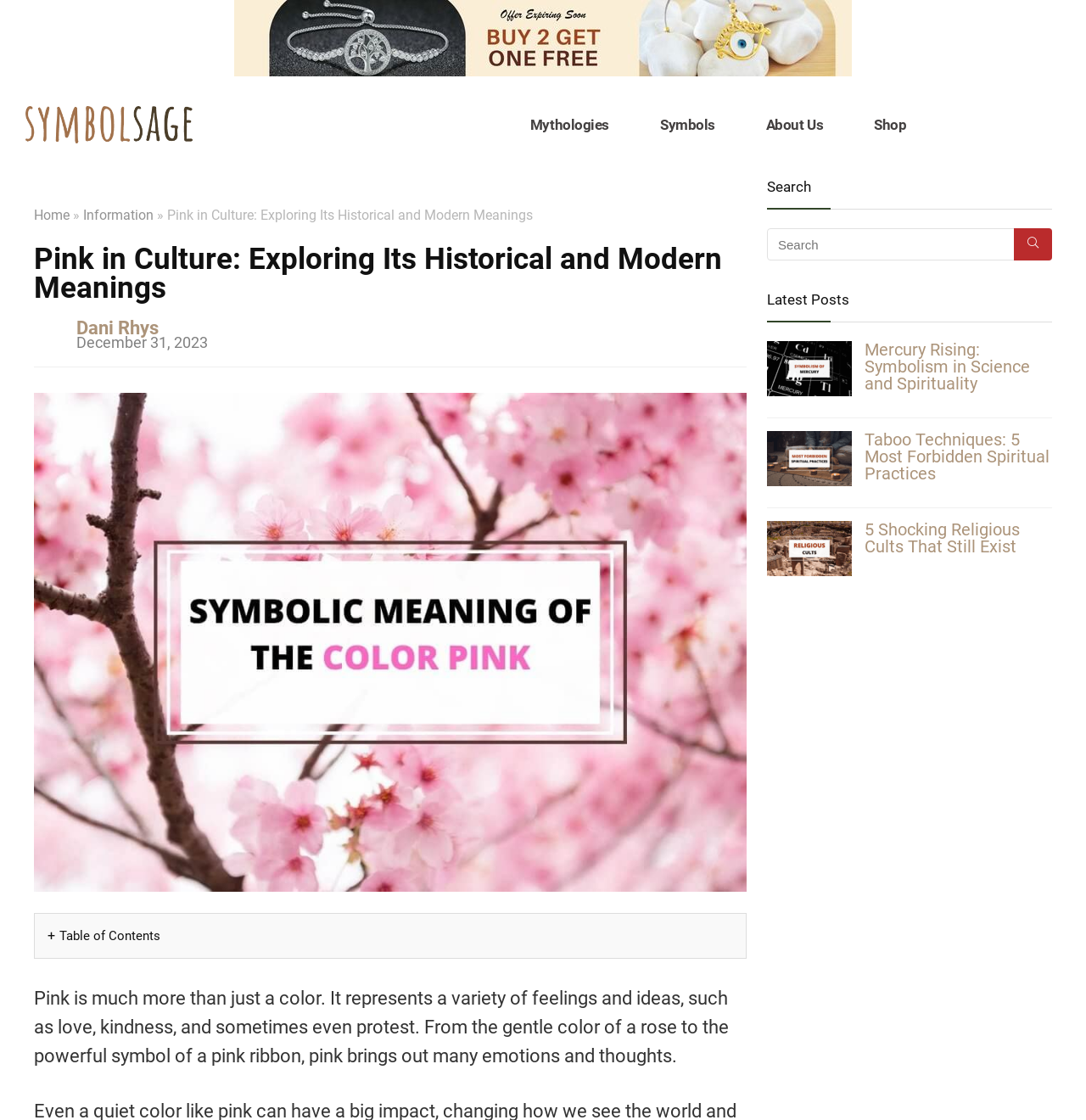What are the latest posts about?
Analyze the screenshot and provide a detailed answer to the question.

I determined the answer by looking at the section labeled 'Latest Posts' which features three articles with headings such as 'Mercury Rising: Symbolism in Science and Spirituality' and 'Taboo Techniques: 5 Most Forbidden Spiritual Practices'. This suggests that the latest posts are about symbolism and spirituality.